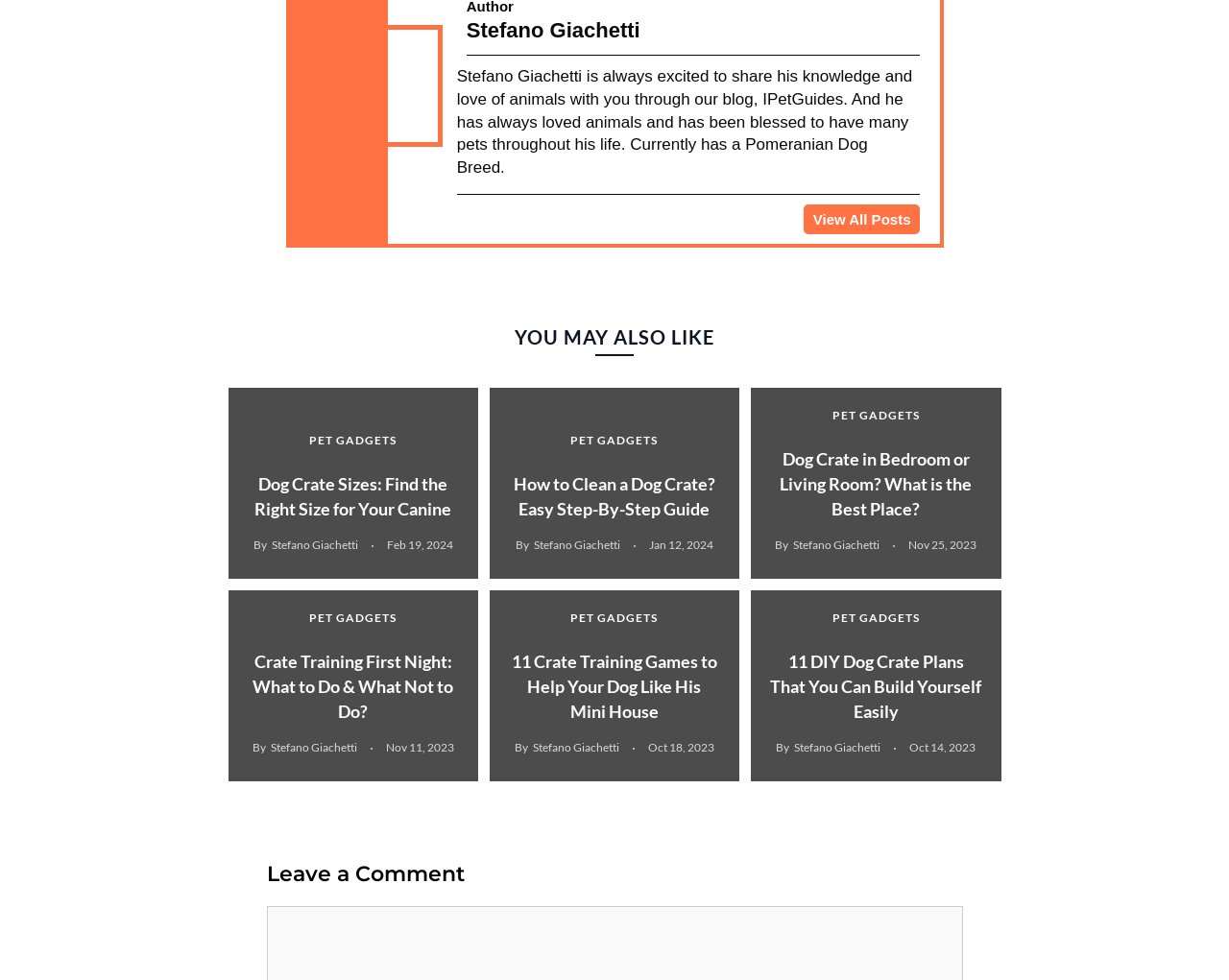Determine the bounding box coordinates for the UI element described. Format the coordinates as (top-left x, top-left y, bottom-right x, bottom-right y) and ensure all values are between 0 and 1. Element description: alt="Crate Training Games Featured Image"

[0.398, 0.602, 0.602, 0.797]